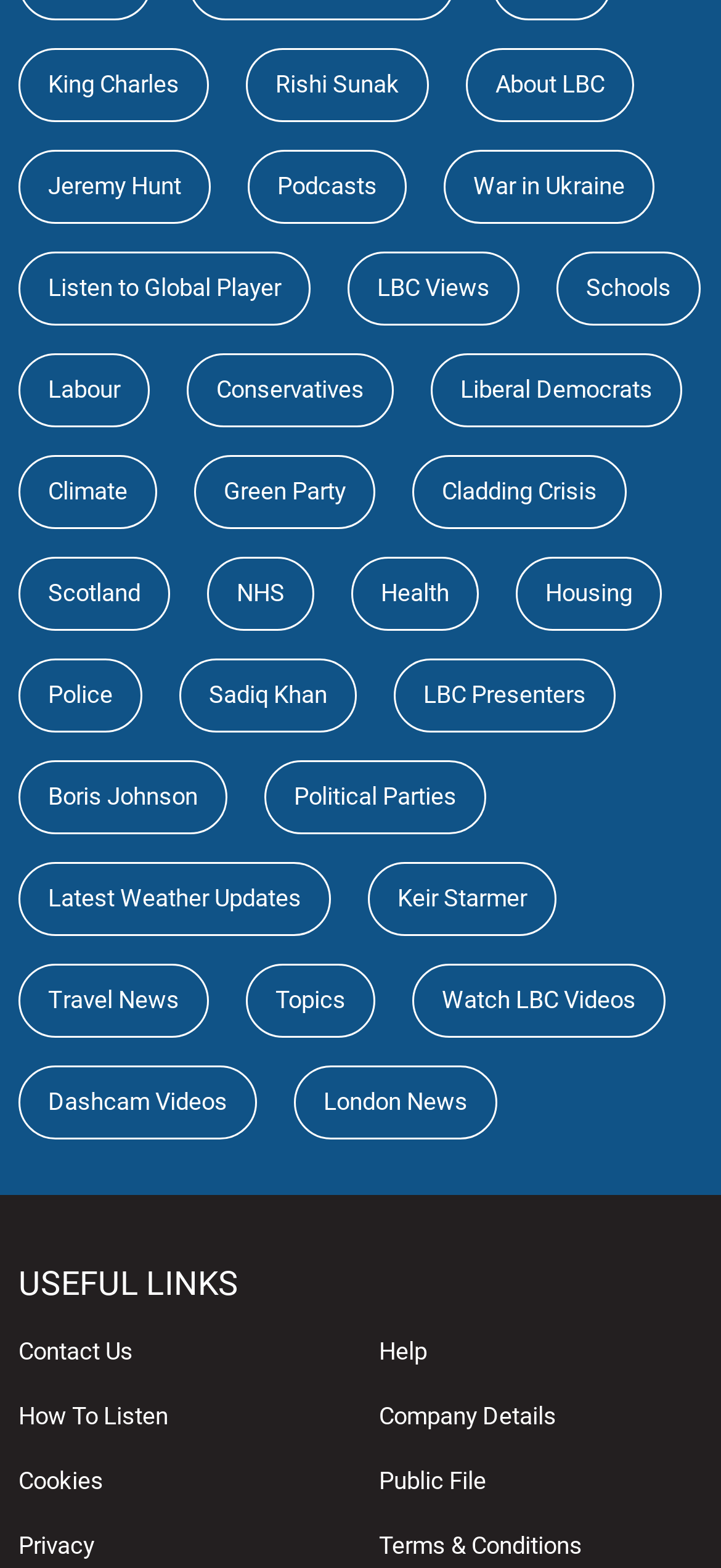Determine the bounding box coordinates of the area to click in order to meet this instruction: "Contact Us".

[0.026, 0.852, 0.185, 0.87]